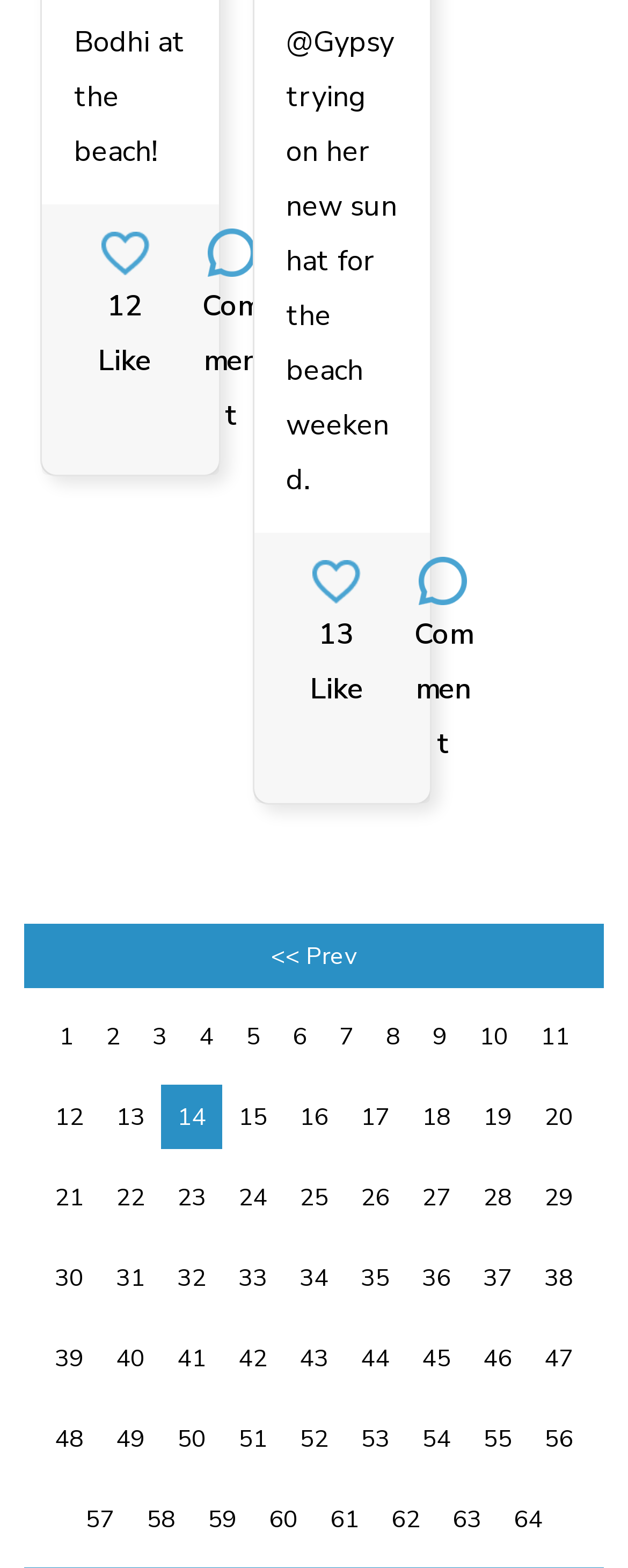What is the purpose of the 'Comment' link? Examine the screenshot and reply using just one word or a brief phrase.

To comment on a post